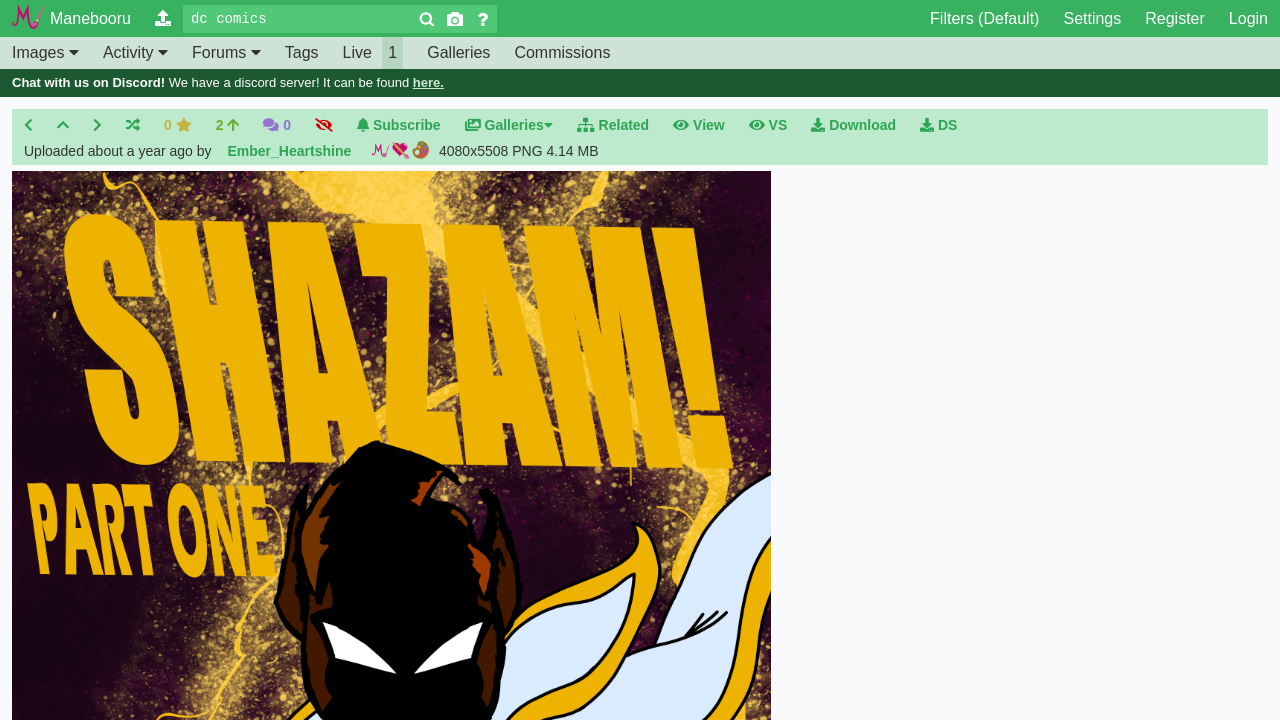Can you show the bounding box coordinates of the region to click on to complete the task described in the instruction: "View galleries"?

[0.324, 0.051, 0.392, 0.096]